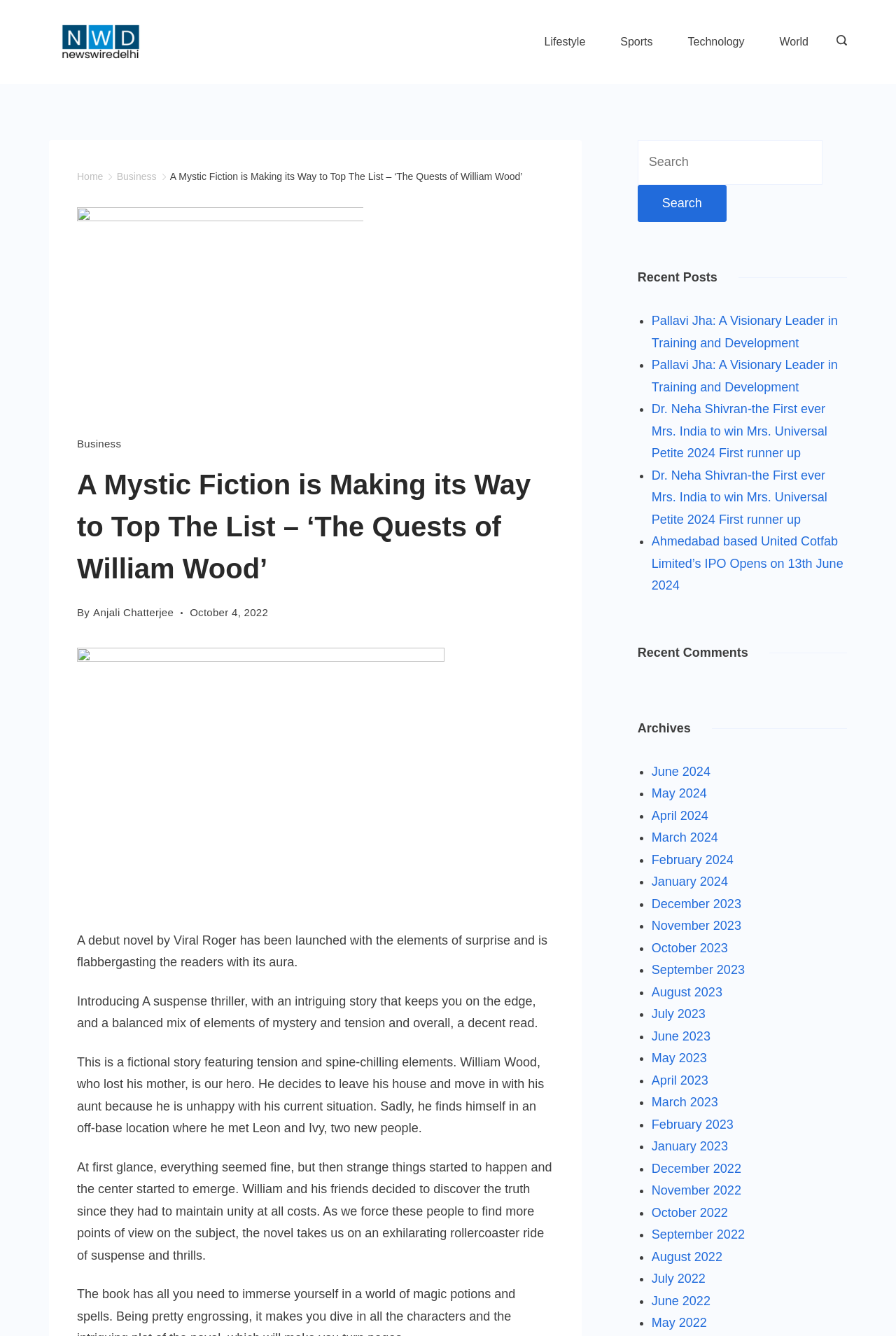What is the purpose of the search box?
Look at the image and respond with a one-word or short-phrase answer.

To search for articles